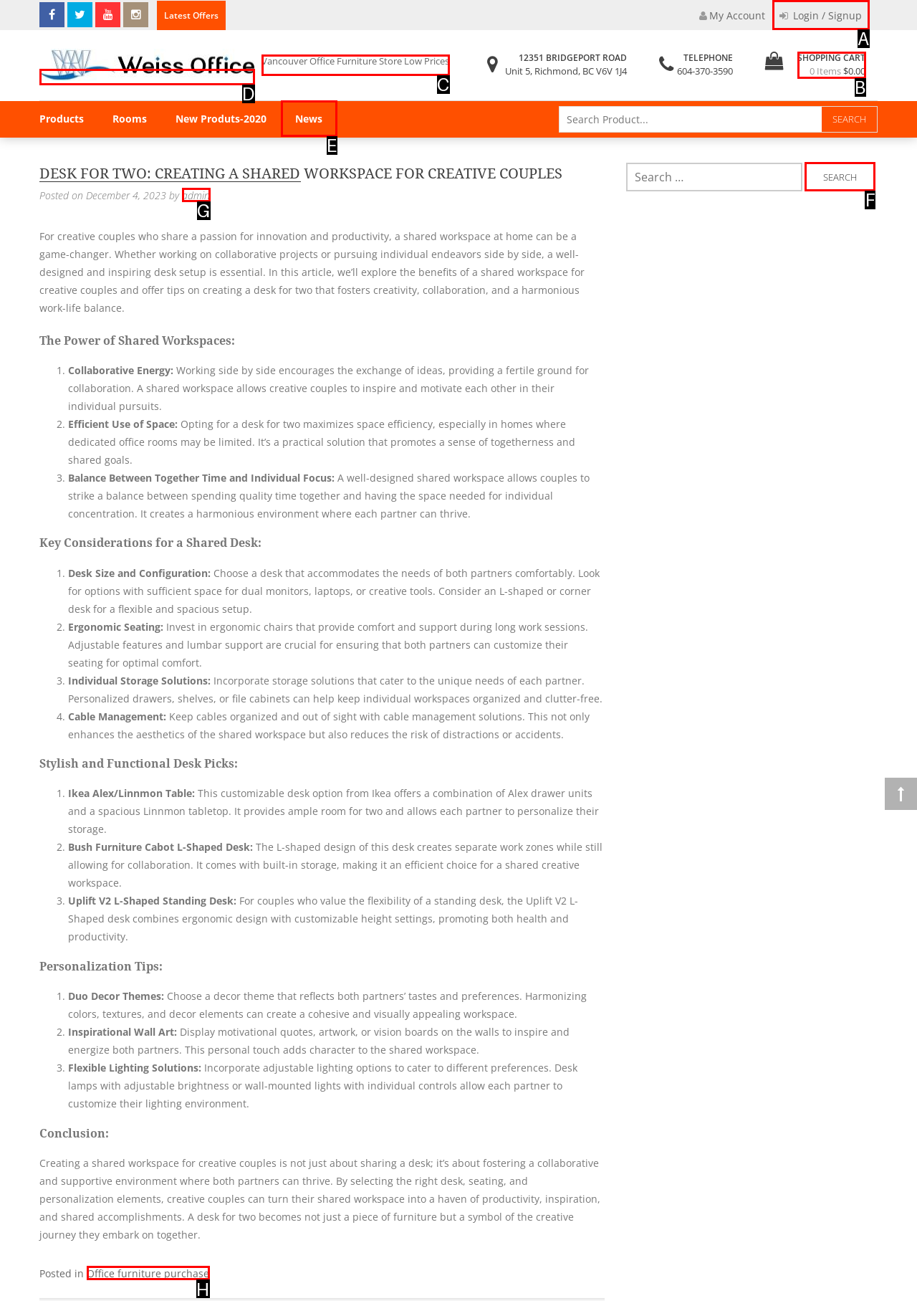With the description: admin, find the option that corresponds most closely and answer with its letter directly.

G